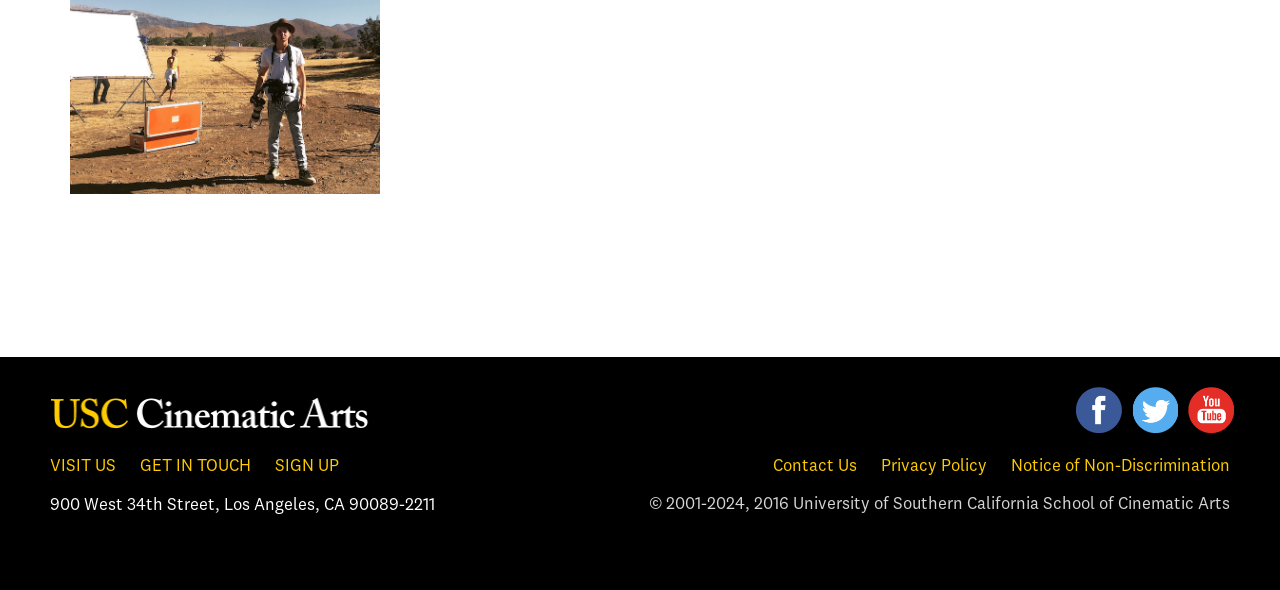How many links are there in the footer section?
Provide a one-word or short-phrase answer based on the image.

5